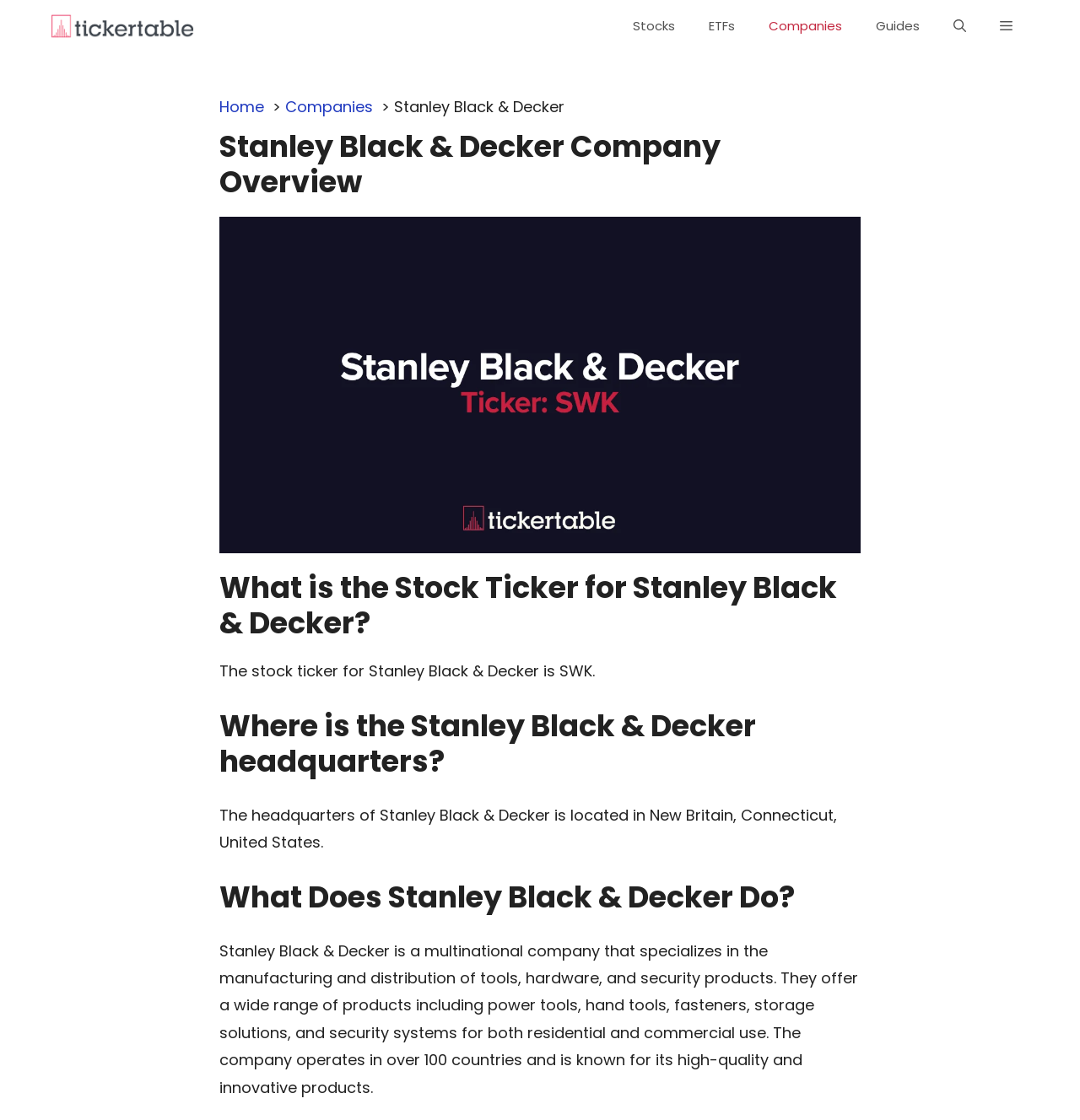How many countries does Stanley Black & Decker operate in?
Could you give a comprehensive explanation in response to this question?

I found the answer by looking at the section 'What Does Stanley Black & Decker Do?' which is a heading on the webpage. The static text below this heading states 'The company operates in over 100 countries and is known for its high-quality and innovative products.'